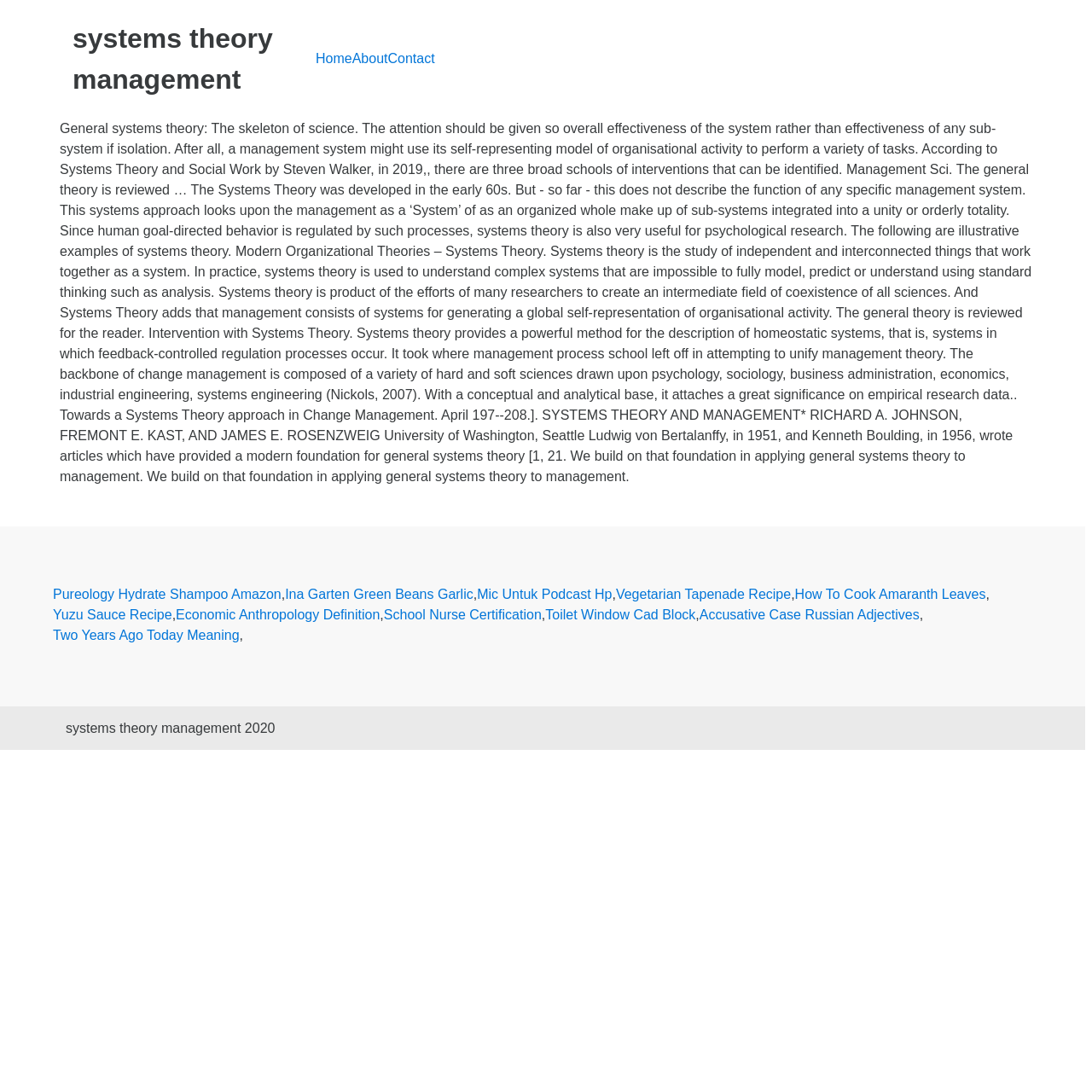Identify and provide the text content of the webpage's primary headline.

systems theory management